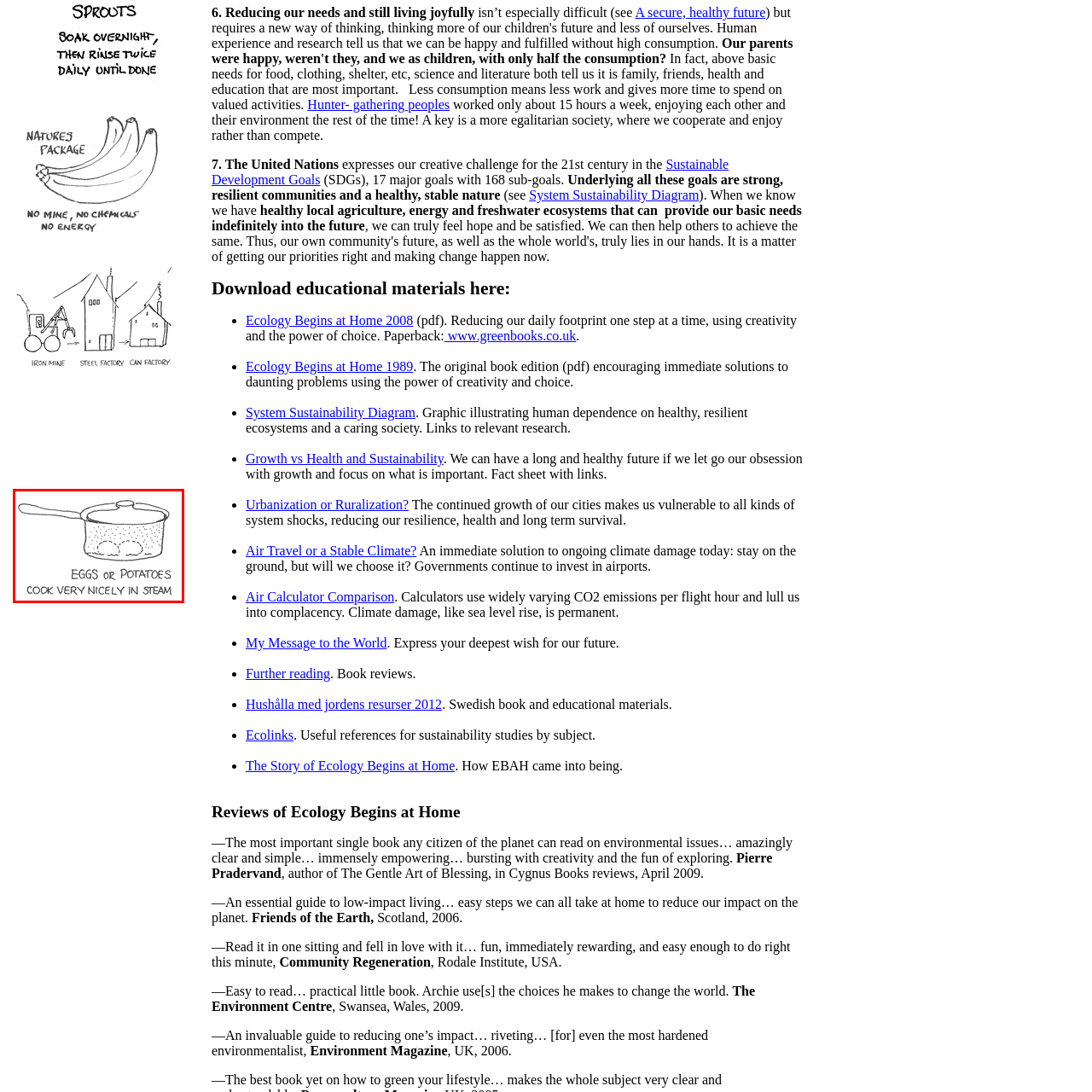Describe in detail the image that is highlighted by the red bounding box.

The image depicts a simple, hand-drawn illustration of a pot on a stove, gently steaming. Inside the pot, two eggs can be seen, emphasizing the concept of steaming food. Below the illustration, a caption reads: "Eggs or potatoes cook very nicely in steam." This visual promotes the idea of using steam as a healthy cooking method, highlighting its effectiveness for preparing various foods. The overall aesthetic is straightforward, aligning with practical cooking tips aimed at encouraging a more sustainable and mindful approach to meal preparation.